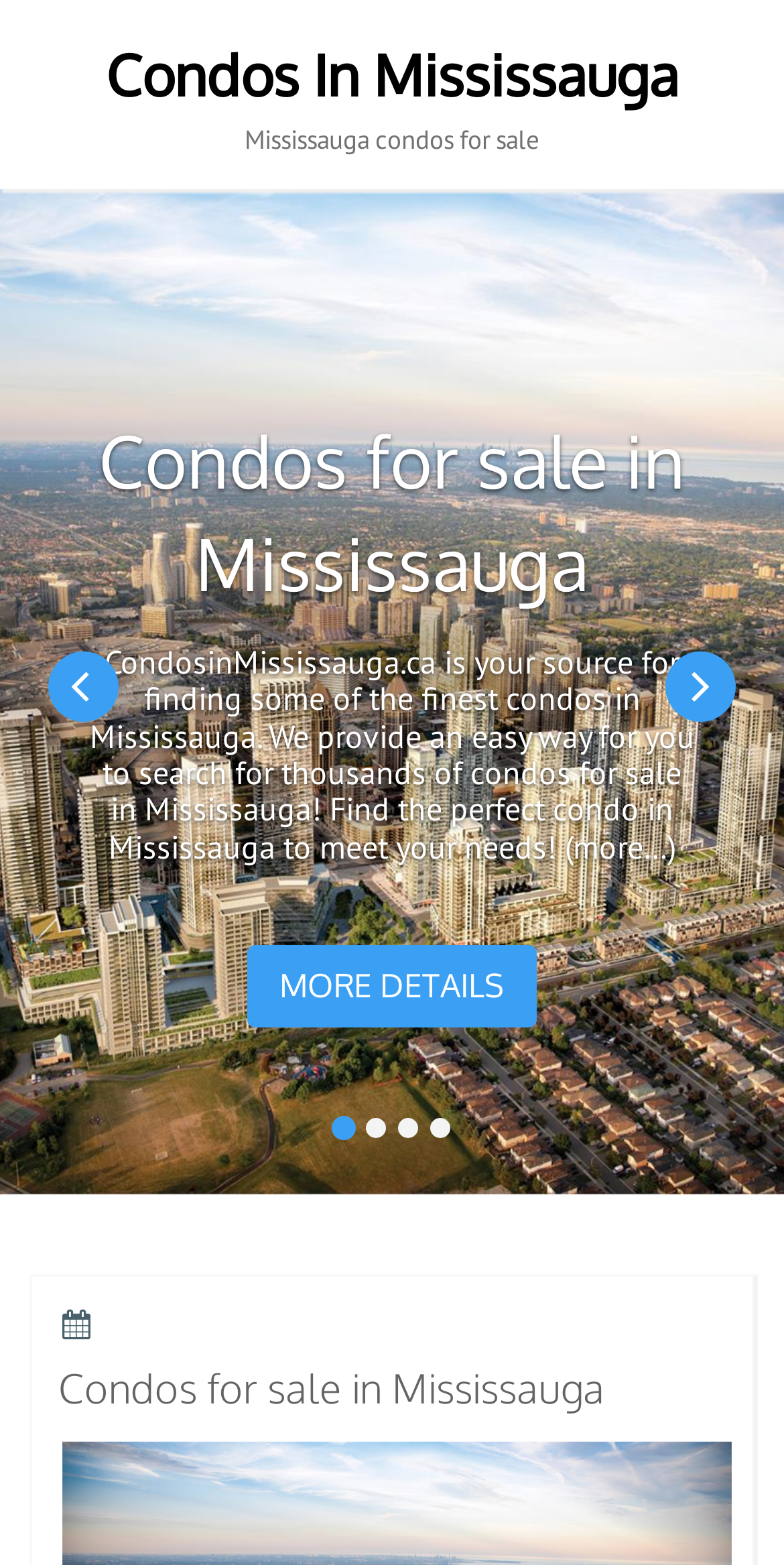What is the purpose of this website?
Look at the image and respond with a one-word or short phrase answer.

Find condos in Mississauga